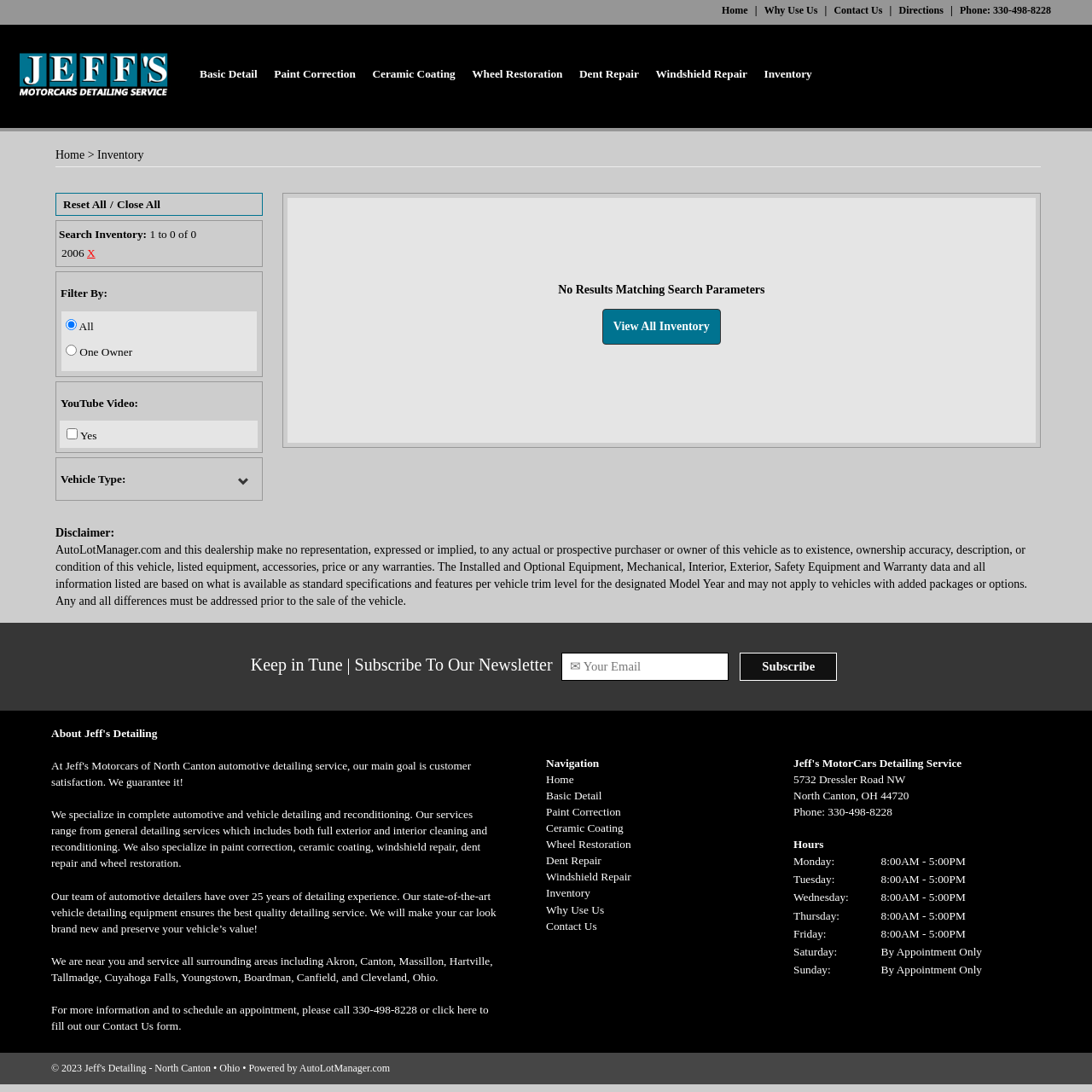Indicate the bounding box coordinates of the element that must be clicked to execute the instruction: "Filter by 'One Owner'". The coordinates should be given as four float numbers between 0 and 1, i.e., [left, top, right, bottom].

[0.07, 0.317, 0.121, 0.328]